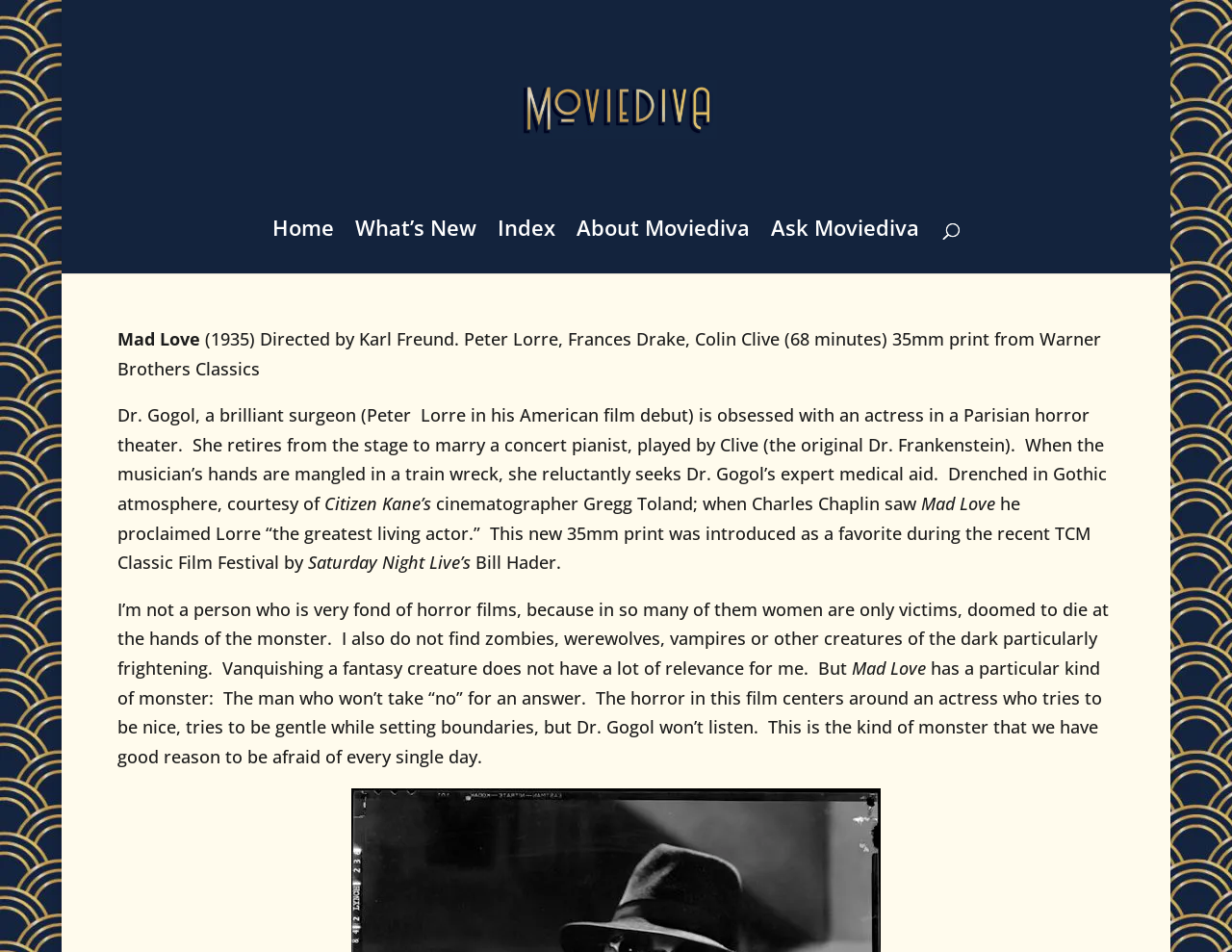Please provide a detailed answer to the question below based on the screenshot: 
Who introduced the 35mm print of Mad Love at the TCM Classic Film Festival?

I found the answer by examining the static text elements on the page, specifically the one with the text 'This new 35mm print was introduced as a favorite during the recent TCM Classic Film Festival by Saturday Night Live’s Bill Hader.' at coordinates [0.095, 0.517, 0.885, 0.603]. This text indicates that Bill Hader introduced the 35mm print of Mad Love at the festival.